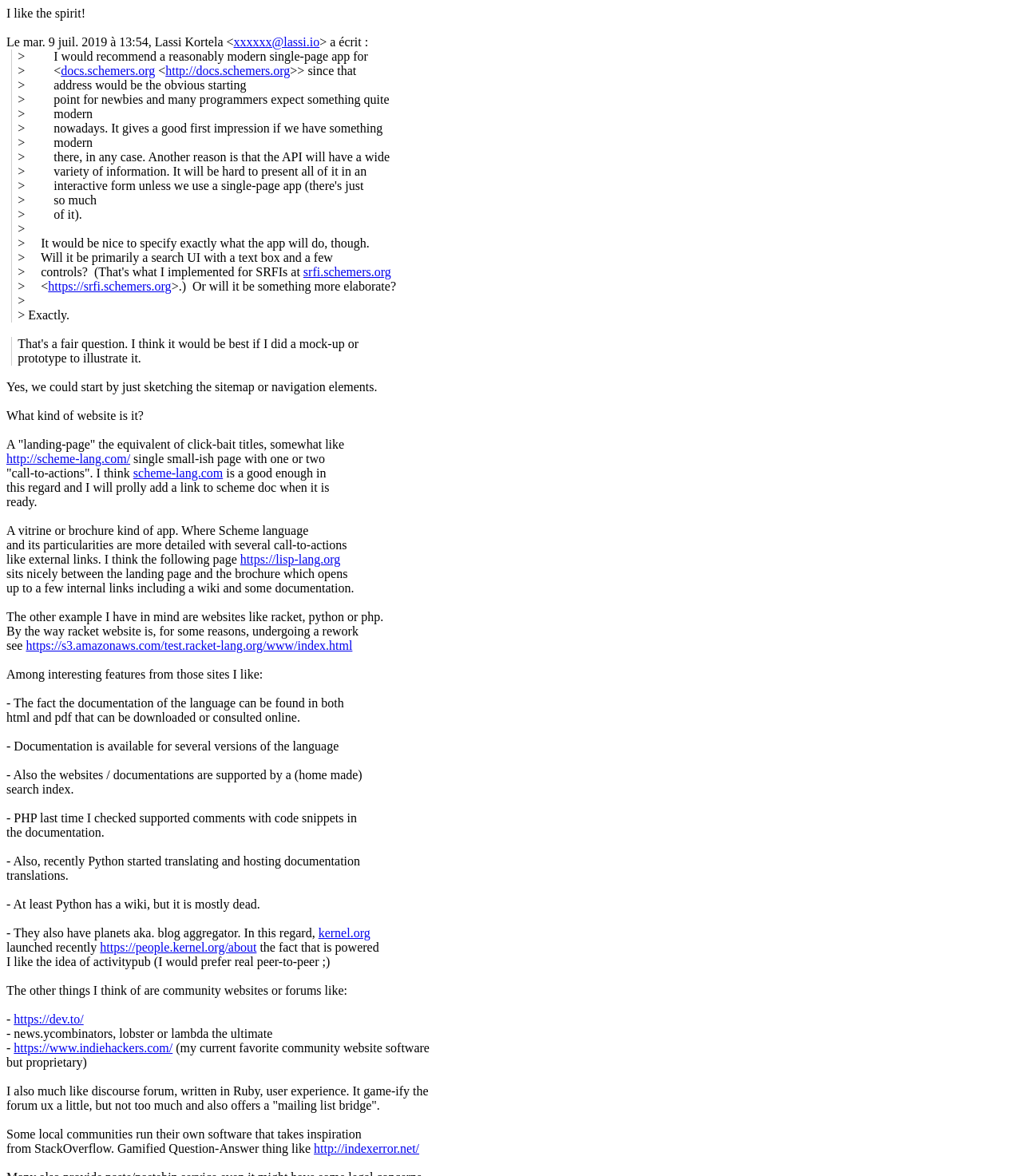Kindly determine the bounding box coordinates of the area that needs to be clicked to fulfill this instruction: "Follow the link to https://srfi.schemers.org".

[0.047, 0.238, 0.168, 0.249]